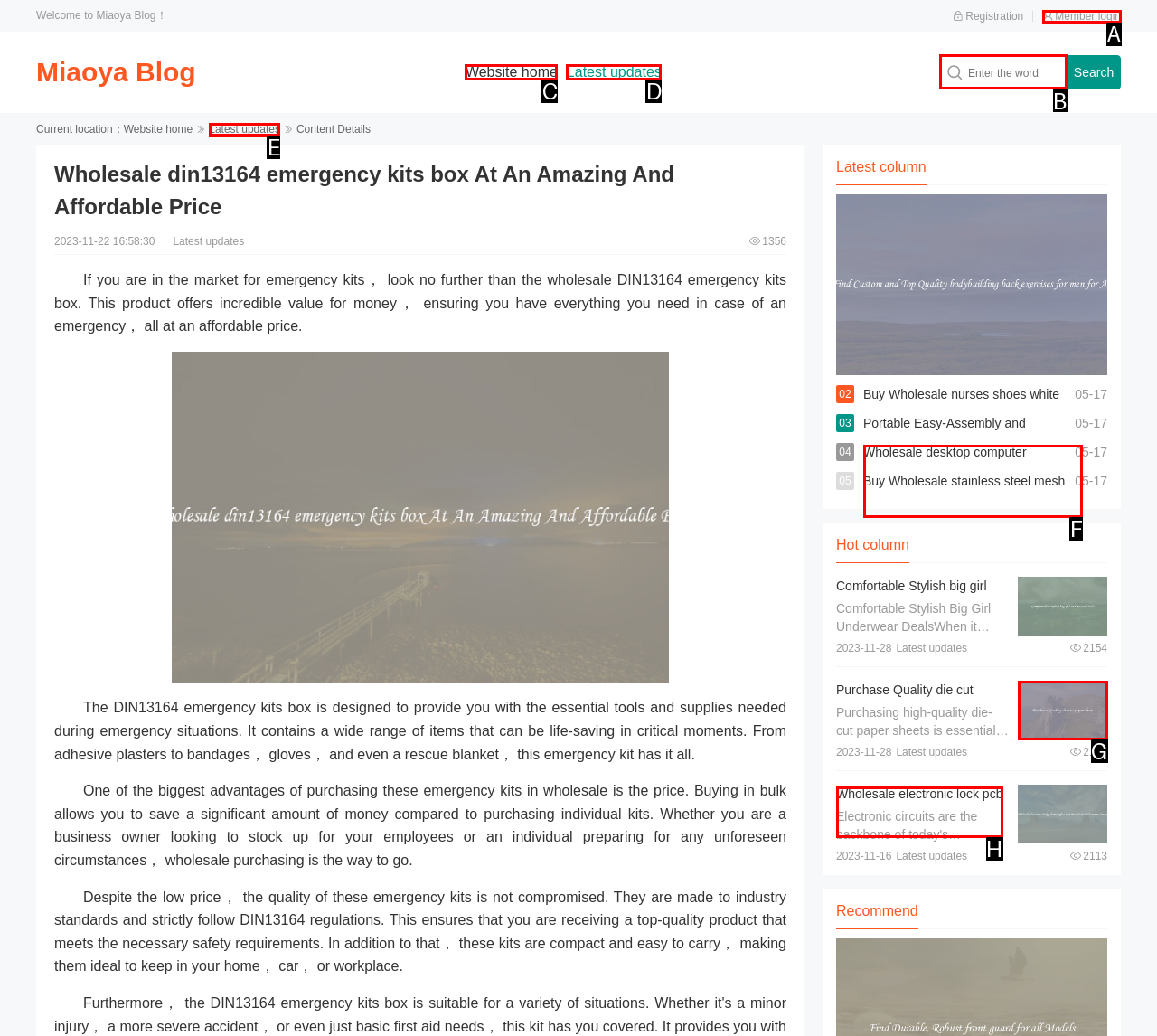Select the appropriate HTML element that needs to be clicked to execute the following task: Search for a word. Respond with the letter of the option.

B